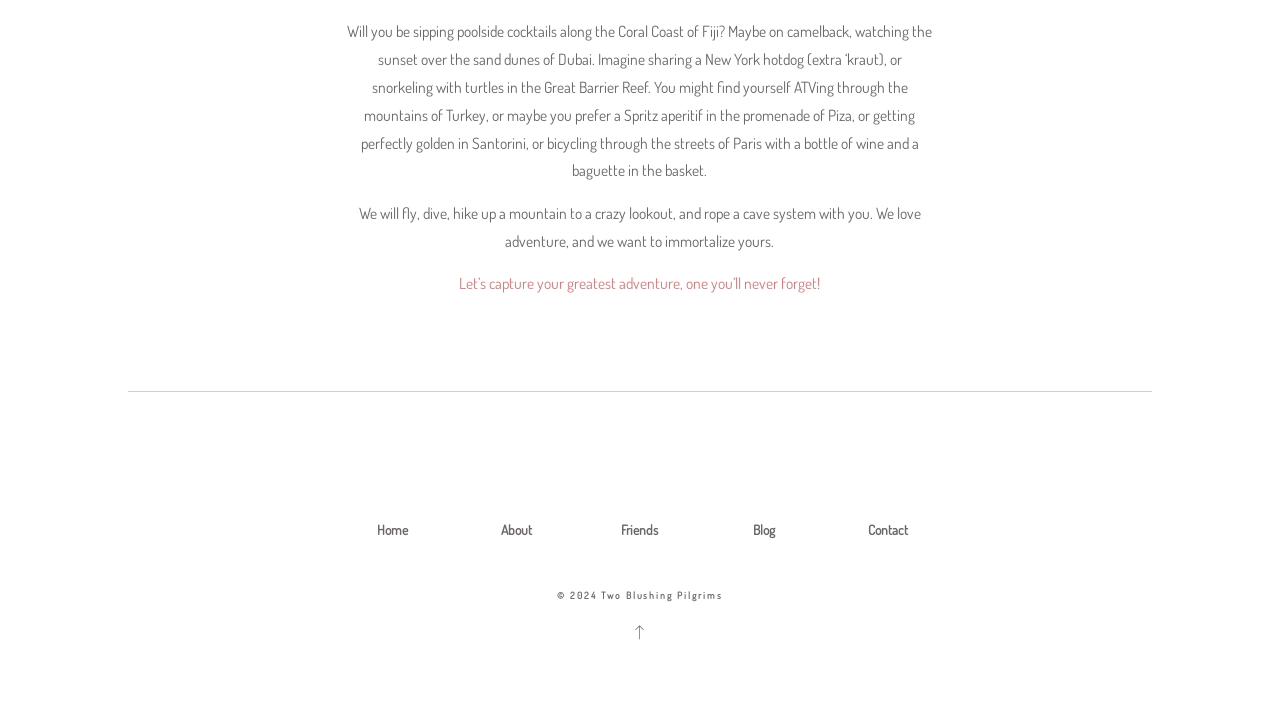What is the copyright year of this website?
Provide a well-explained and detailed answer to the question.

The copyright year of this website is 2024, as indicated by the text '© 2024 Two Blushing Pilgrims' at the bottom of the page.